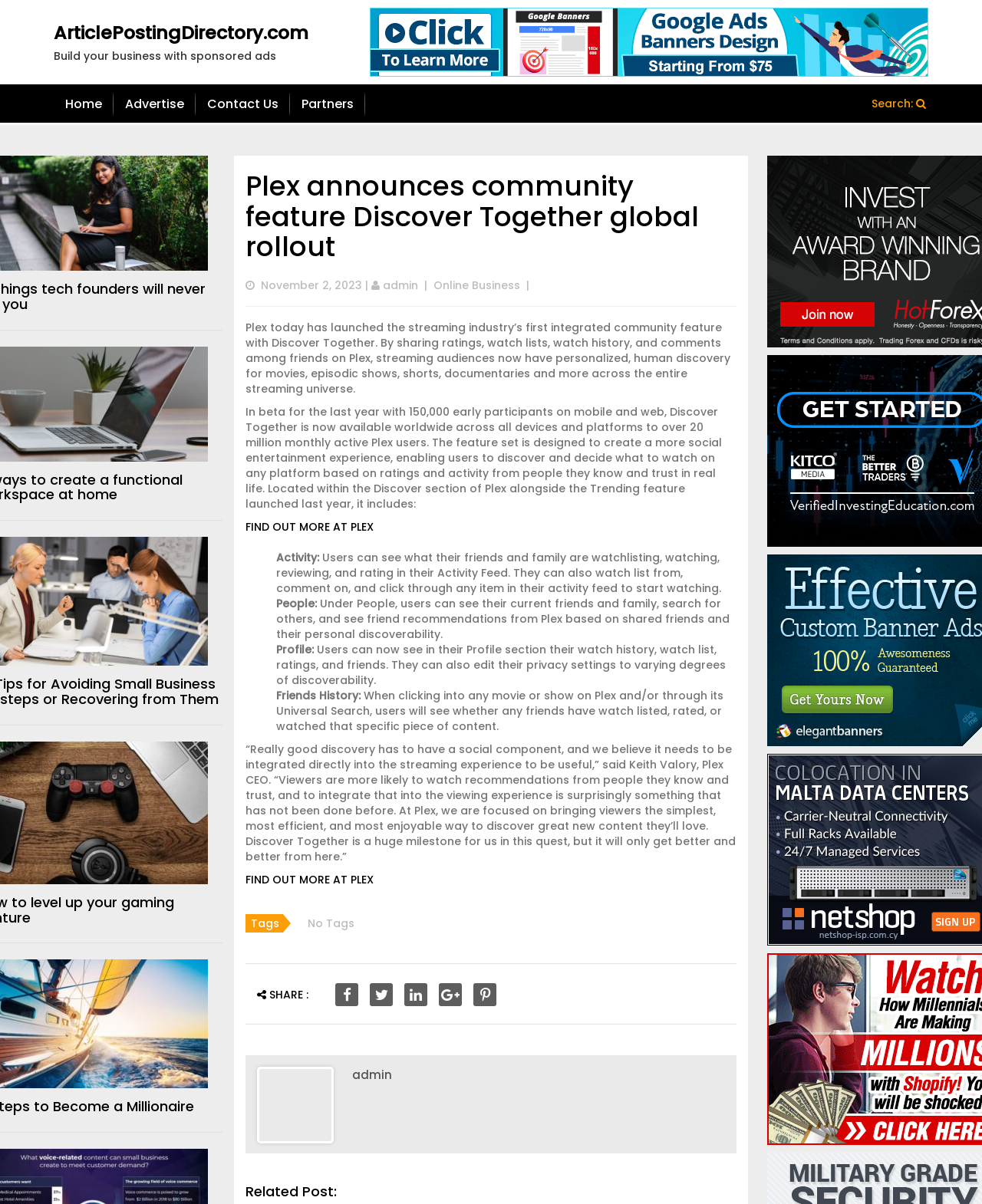Please identify the bounding box coordinates of the clickable element to fulfill the following instruction: "Share the article on social media". The coordinates should be four float numbers between 0 and 1, i.e., [left, top, right, bottom].

[0.271, 0.82, 0.314, 0.832]